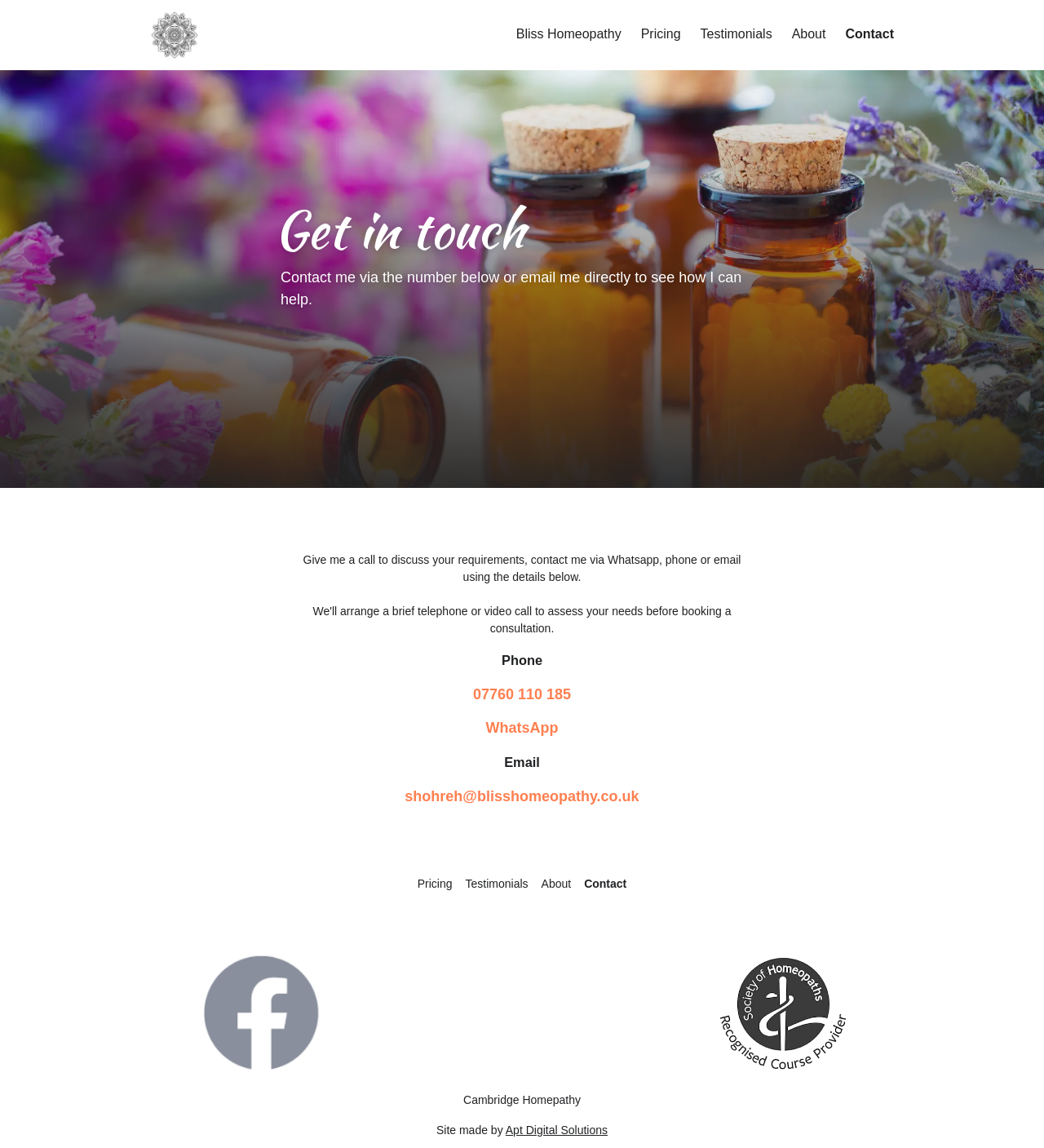Highlight the bounding box coordinates of the element that should be clicked to carry out the following instruction: "Send an email to Shohreh". The coordinates must be given as four float numbers ranging from 0 to 1, i.e., [left, top, right, bottom].

[0.388, 0.687, 0.612, 0.701]